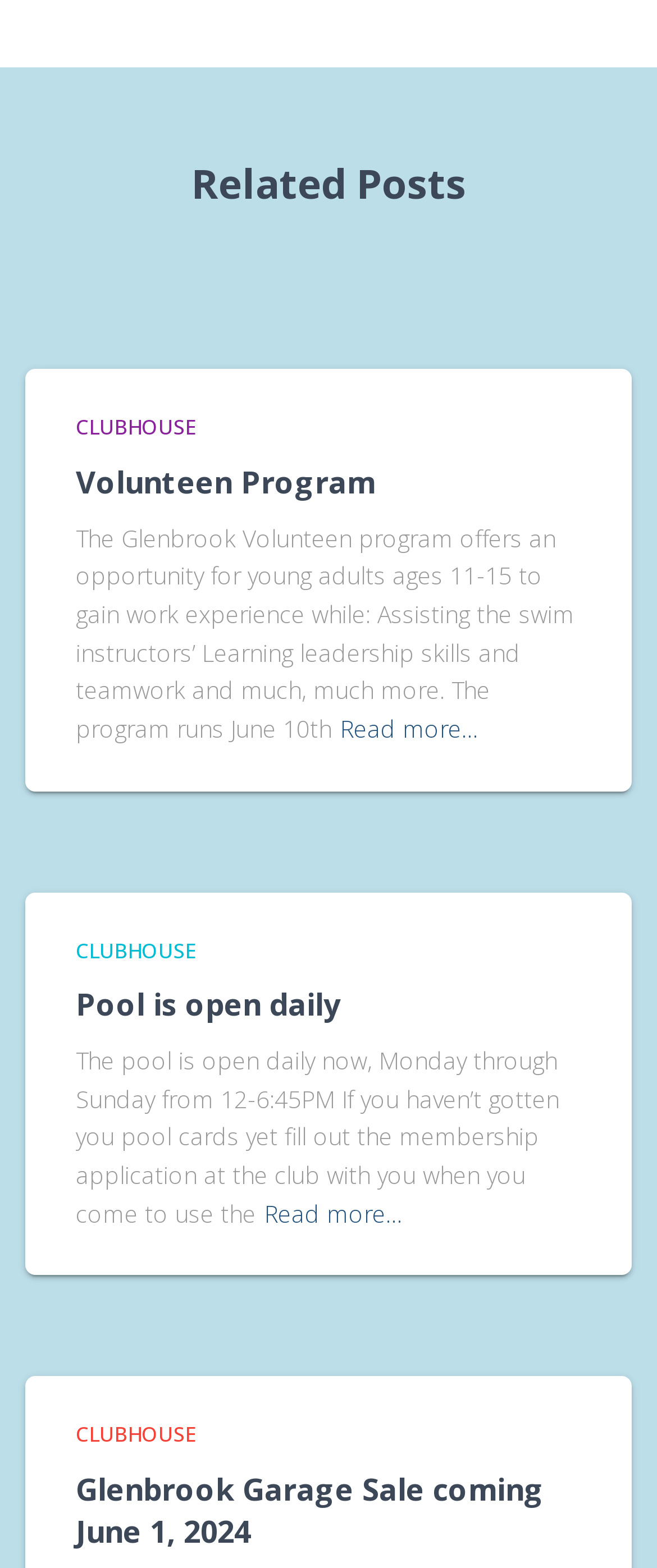Provide the bounding box coordinates of the HTML element described as: "Clubhouse". The bounding box coordinates should be four float numbers between 0 and 1, i.e., [left, top, right, bottom].

[0.115, 0.906, 0.297, 0.924]